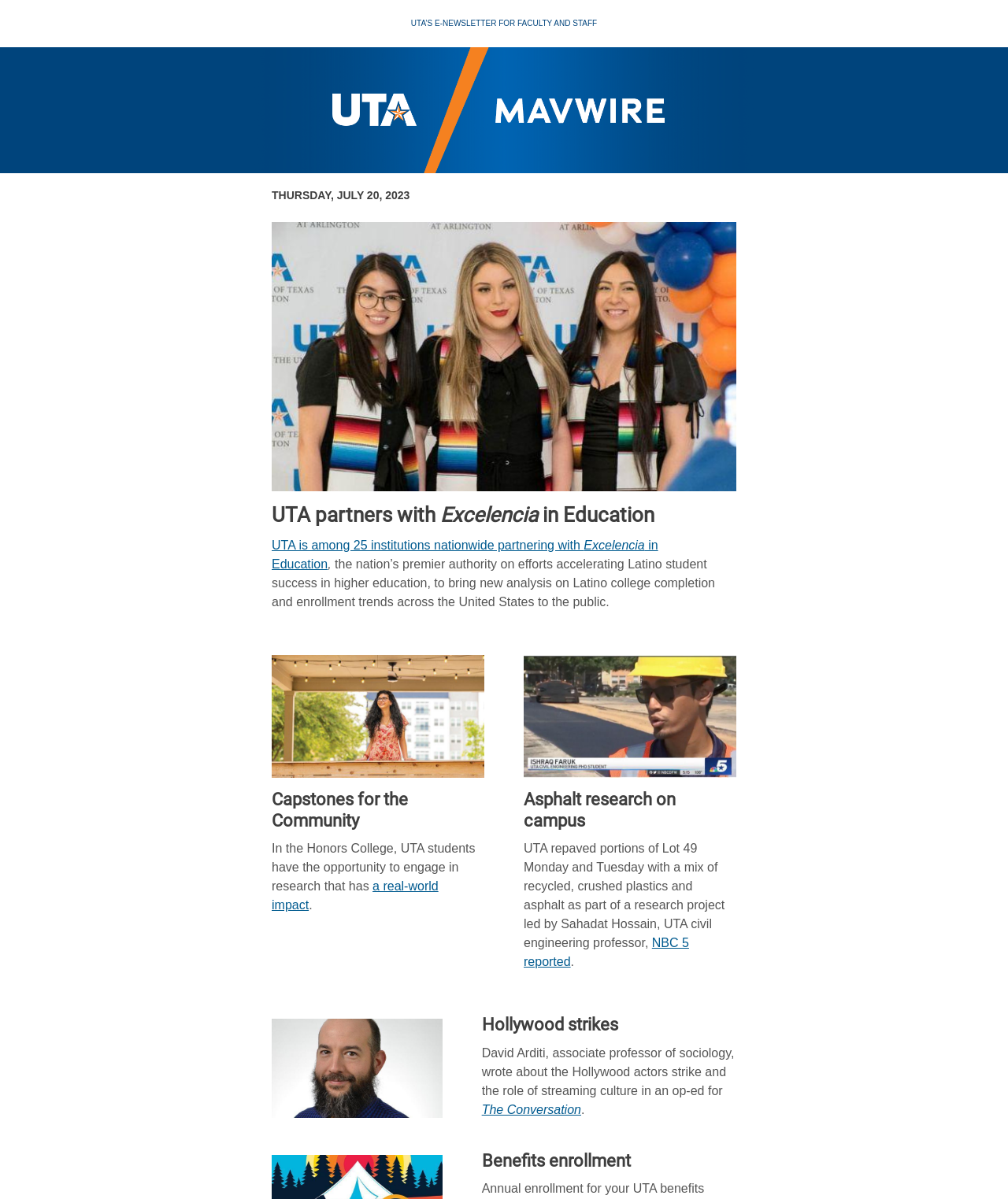What is the name of the newsletter?
Use the image to answer the question with a single word or phrase.

UTA MavWire